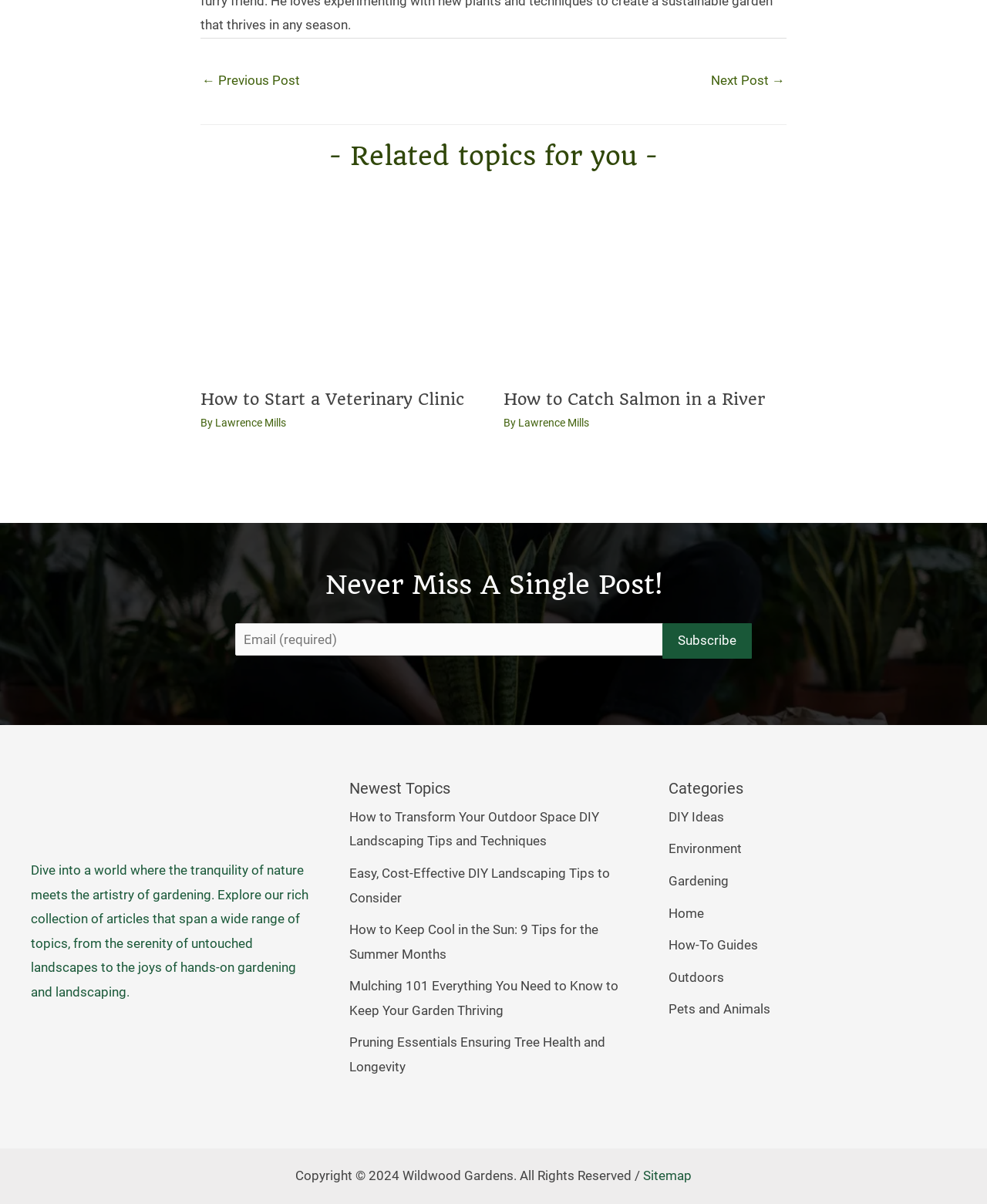Provide the bounding box coordinates in the format (top-left x, top-left y, bottom-right x, bottom-right y). All values are floating point numbers between 0 and 1. Determine the bounding box coordinate of the UI element described as: value="Subscribe"

[0.671, 0.518, 0.762, 0.547]